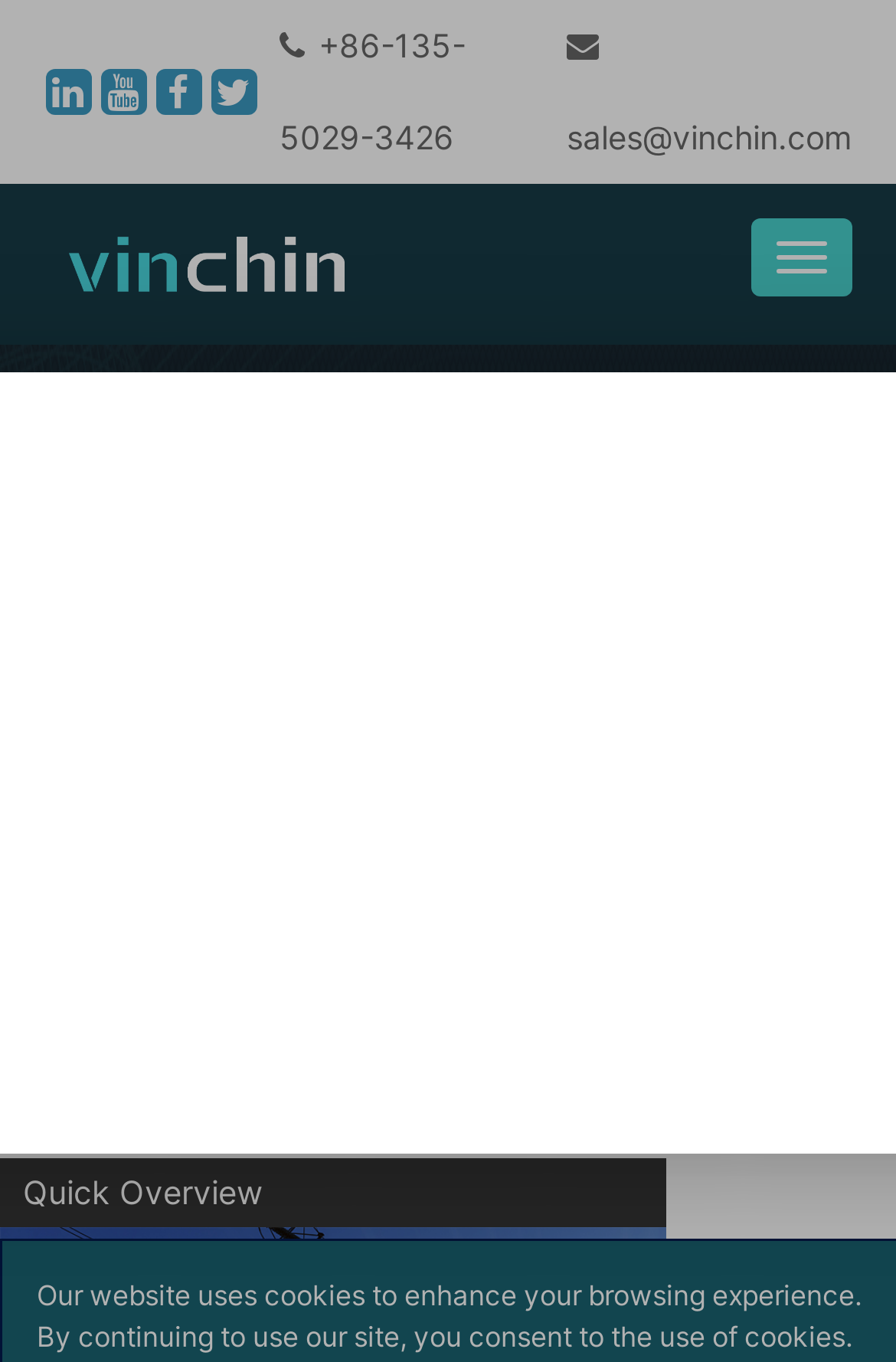What is the email address for sales?
Look at the screenshot and respond with a single word or phrase.

sales@vinchin.com